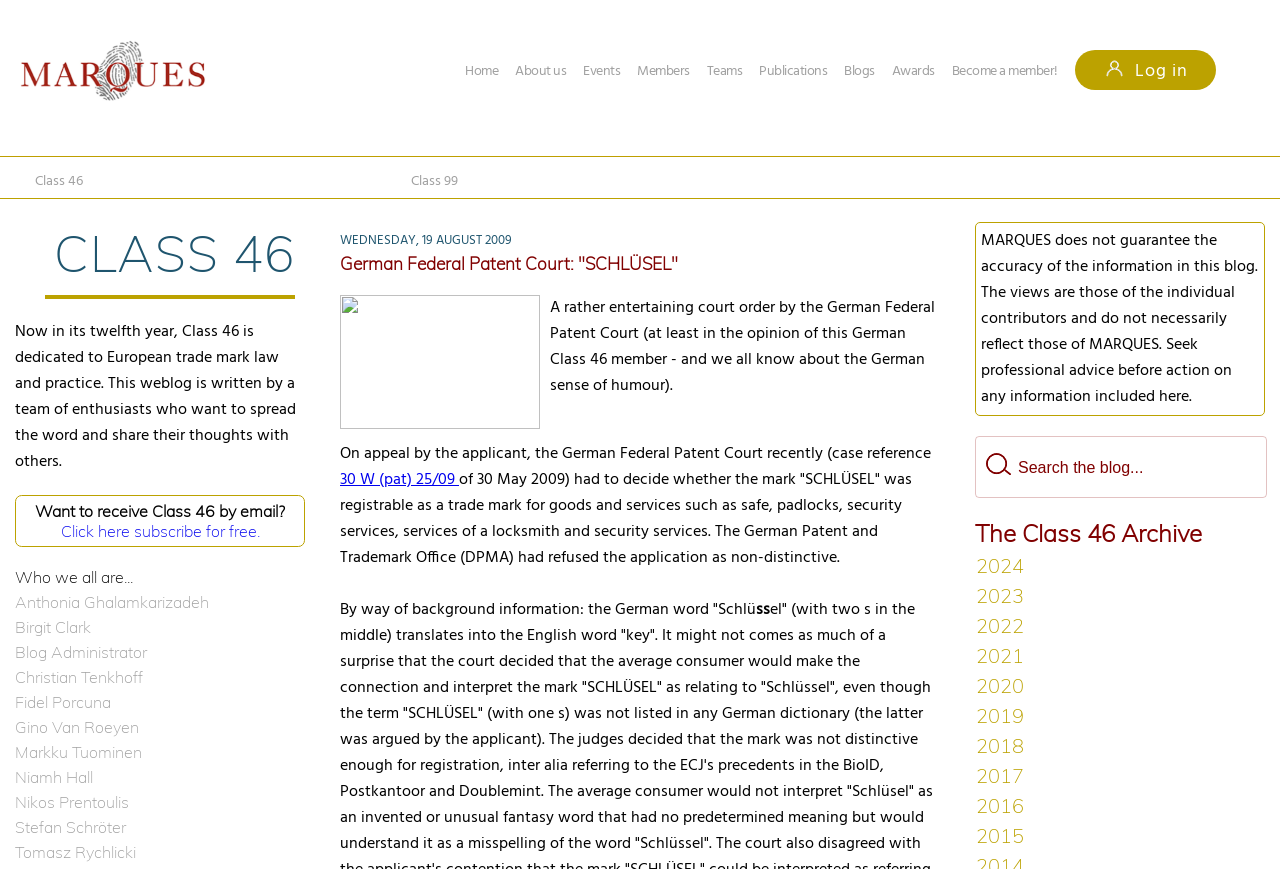Determine the bounding box coordinates of the UI element that matches the following description: "Click here subscribe for free.". The coordinates should be four float numbers between 0 and 1 in the format [left, top, right, bottom].

[0.047, 0.6, 0.203, 0.623]